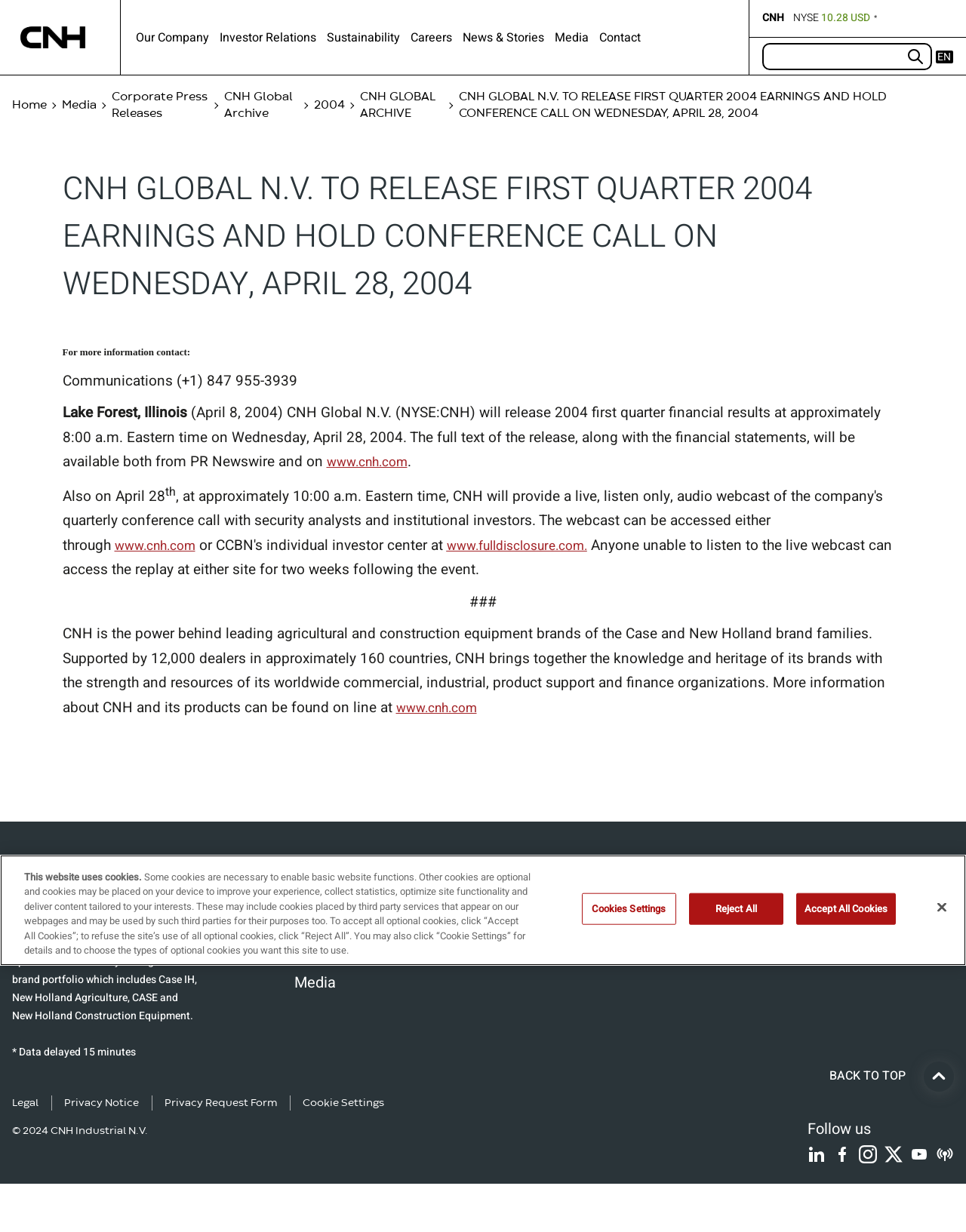Provide a single word or phrase to answer the given question: 
What is the company's stock price?

10.28 USD